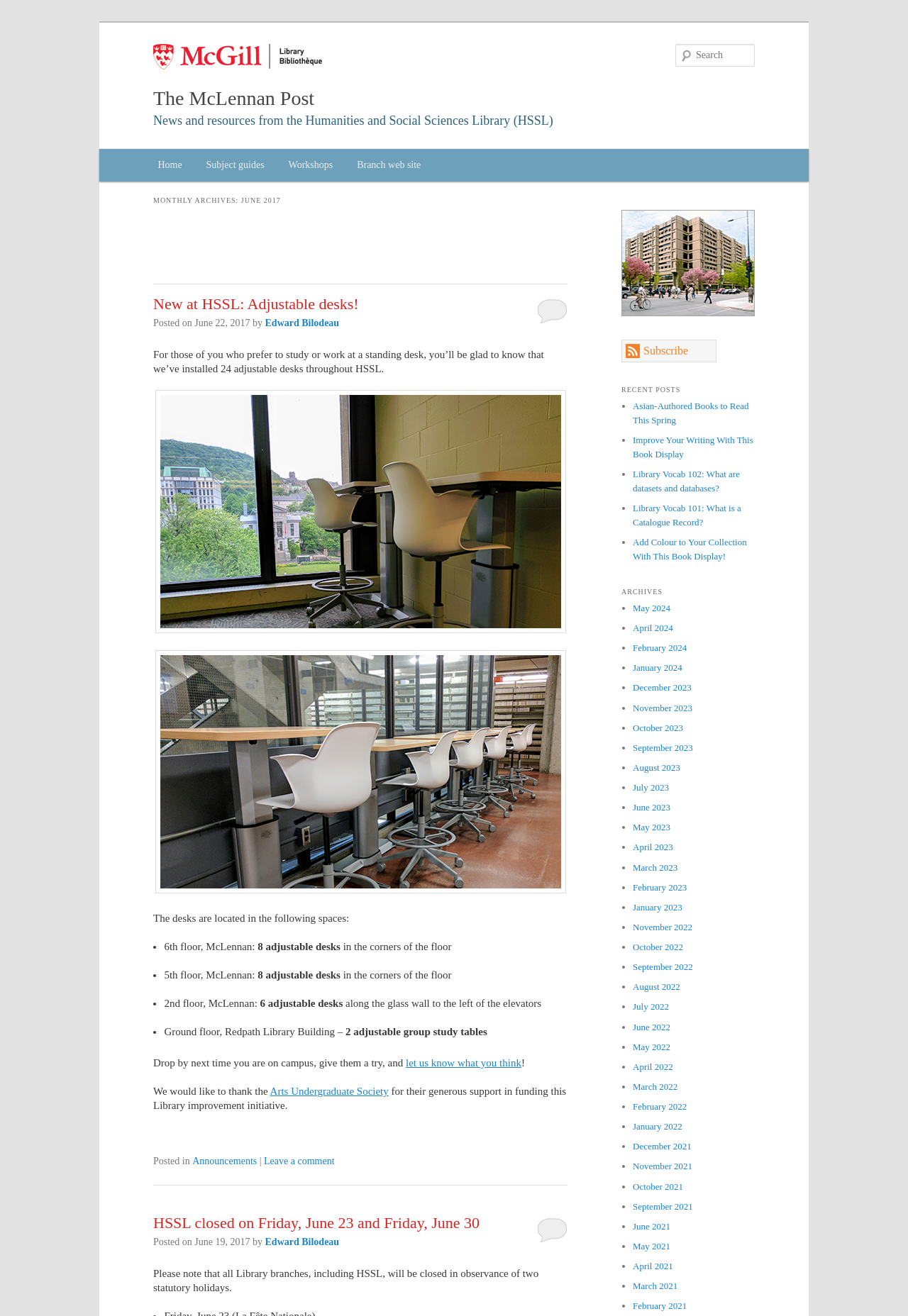Show the bounding box coordinates for the element that needs to be clicked to execute the following instruction: "Go to the home page". Provide the coordinates in the form of four float numbers between 0 and 1, i.e., [left, top, right, bottom].

[0.16, 0.113, 0.214, 0.138]